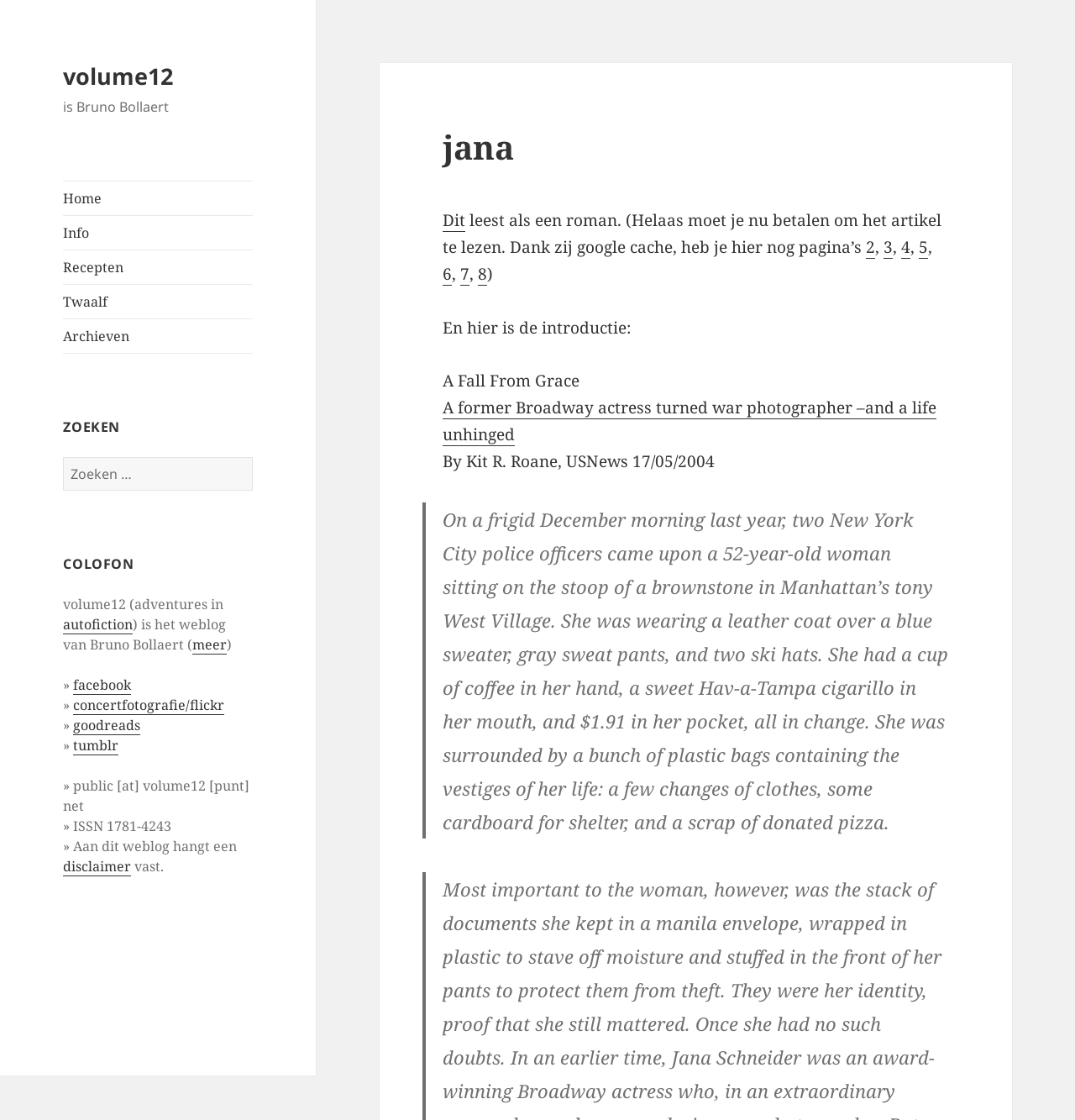How many search boxes are there on the webpage?
Look at the image and construct a detailed response to the question.

There is only one search box on the webpage, which is located in the 'ZOEKEN' section and has a placeholder text 'Zoeken naar:'.